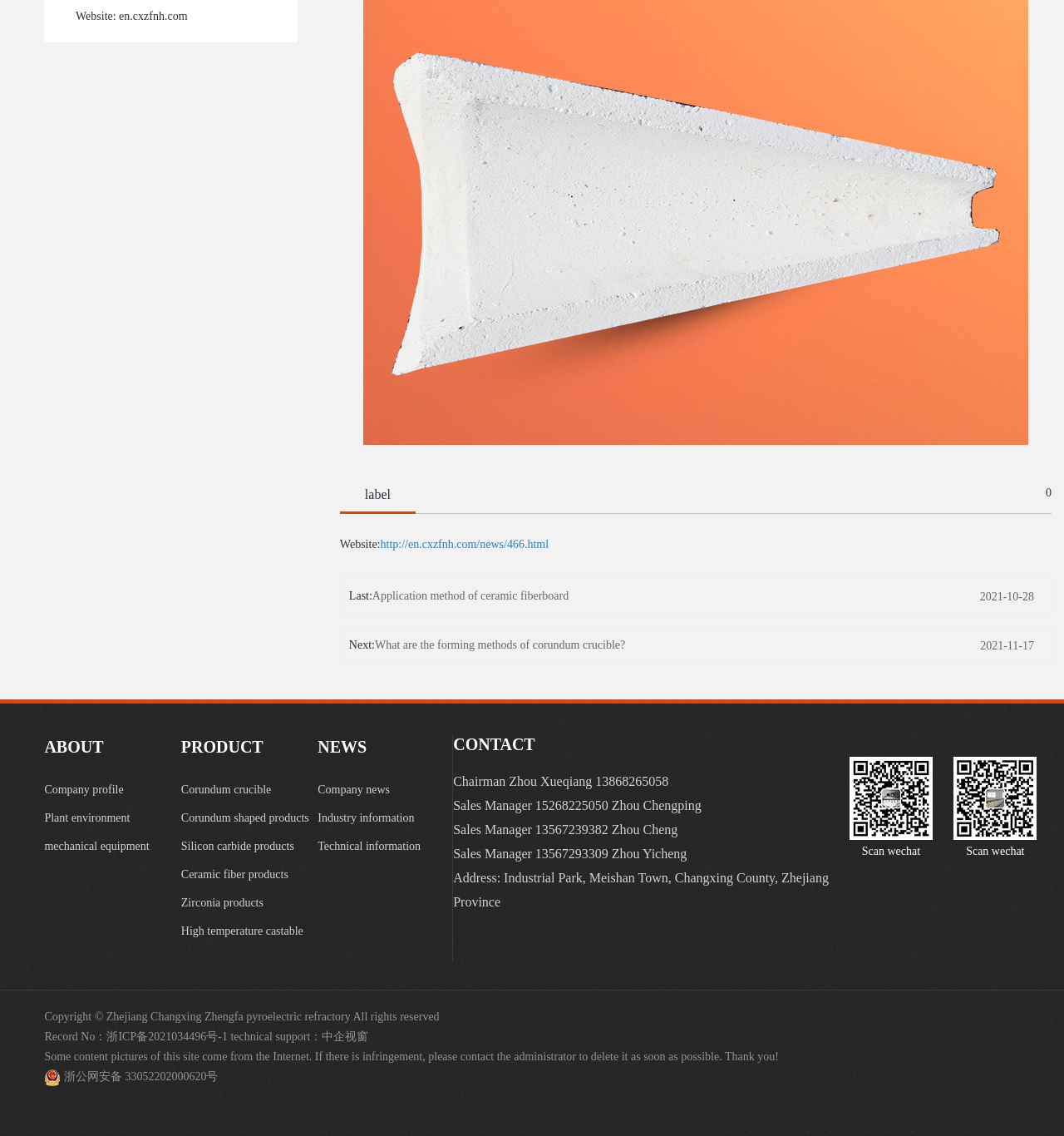Determine the bounding box coordinates of the clickable region to carry out the instruction: "Click the link to view product information about corundum crucible".

[0.17, 0.683, 0.297, 0.708]